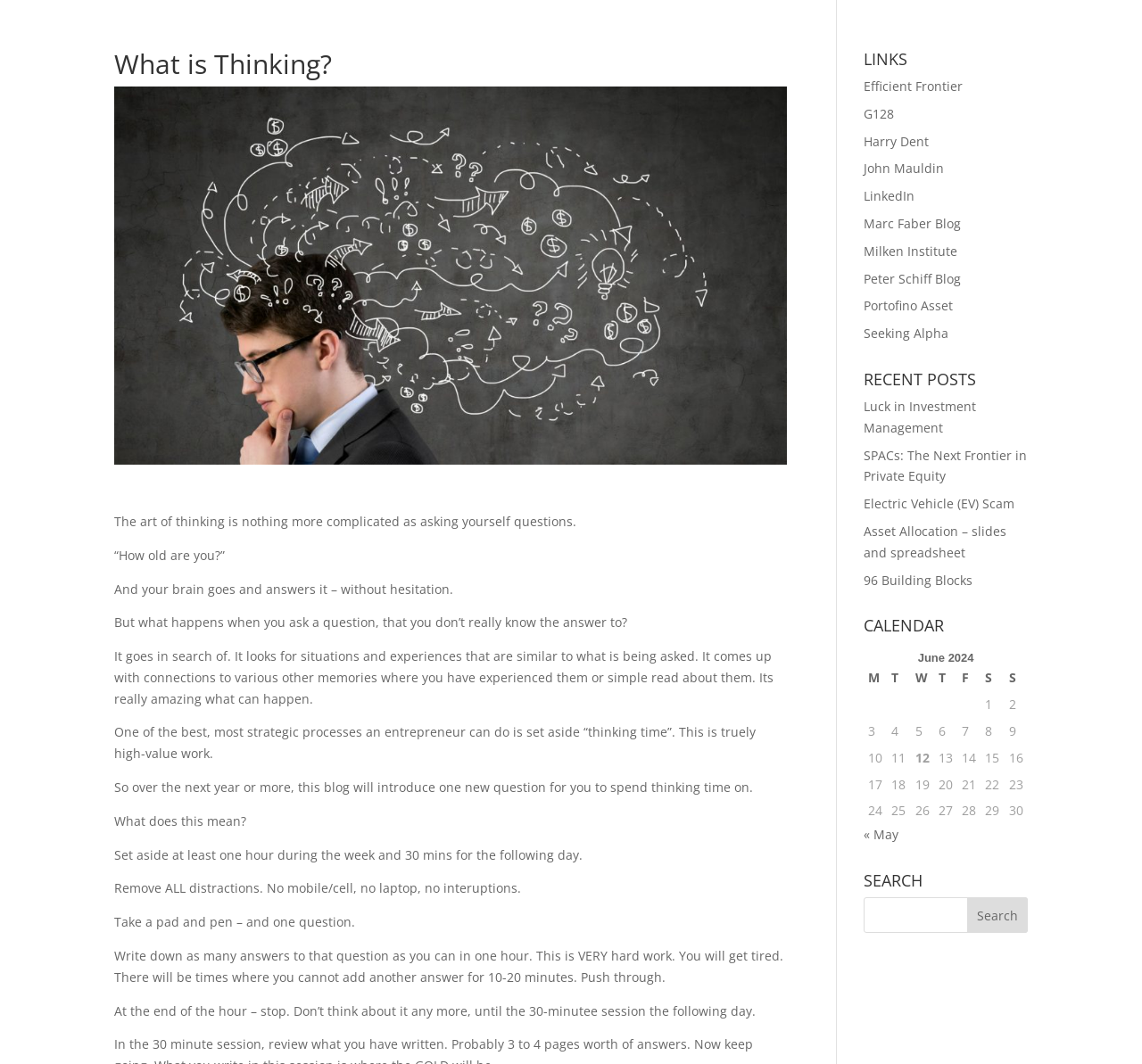Please specify the bounding box coordinates of the area that should be clicked to accomplish the following instruction: "Click on the 'LinkedIn' link". The coordinates should consist of four float numbers between 0 and 1, i.e., [left, top, right, bottom].

[0.756, 0.176, 0.801, 0.192]